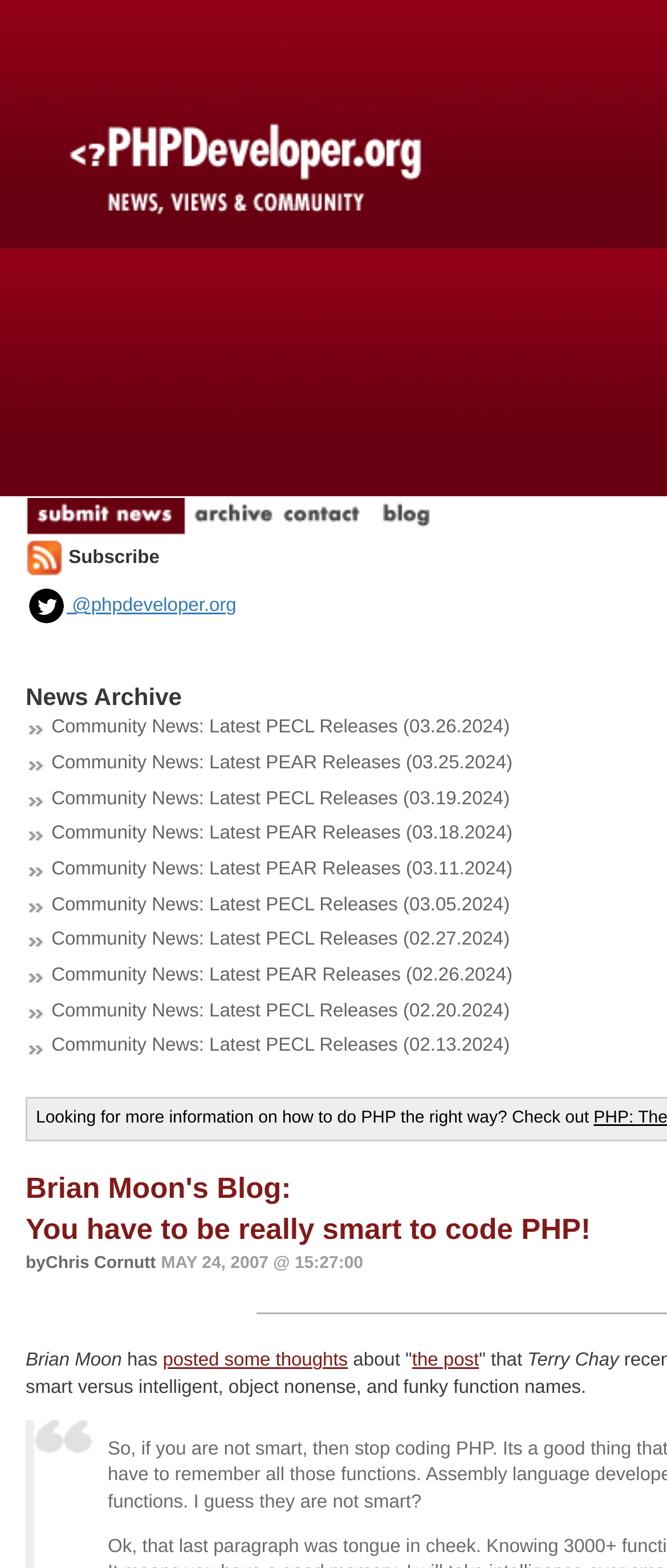Pinpoint the bounding box coordinates of the clickable area needed to execute the instruction: "Read the post by Chris Cornutt". The coordinates should be specified as four float numbers between 0 and 1, i.e., [left, top, right, bottom].

[0.038, 0.8, 0.234, 0.812]